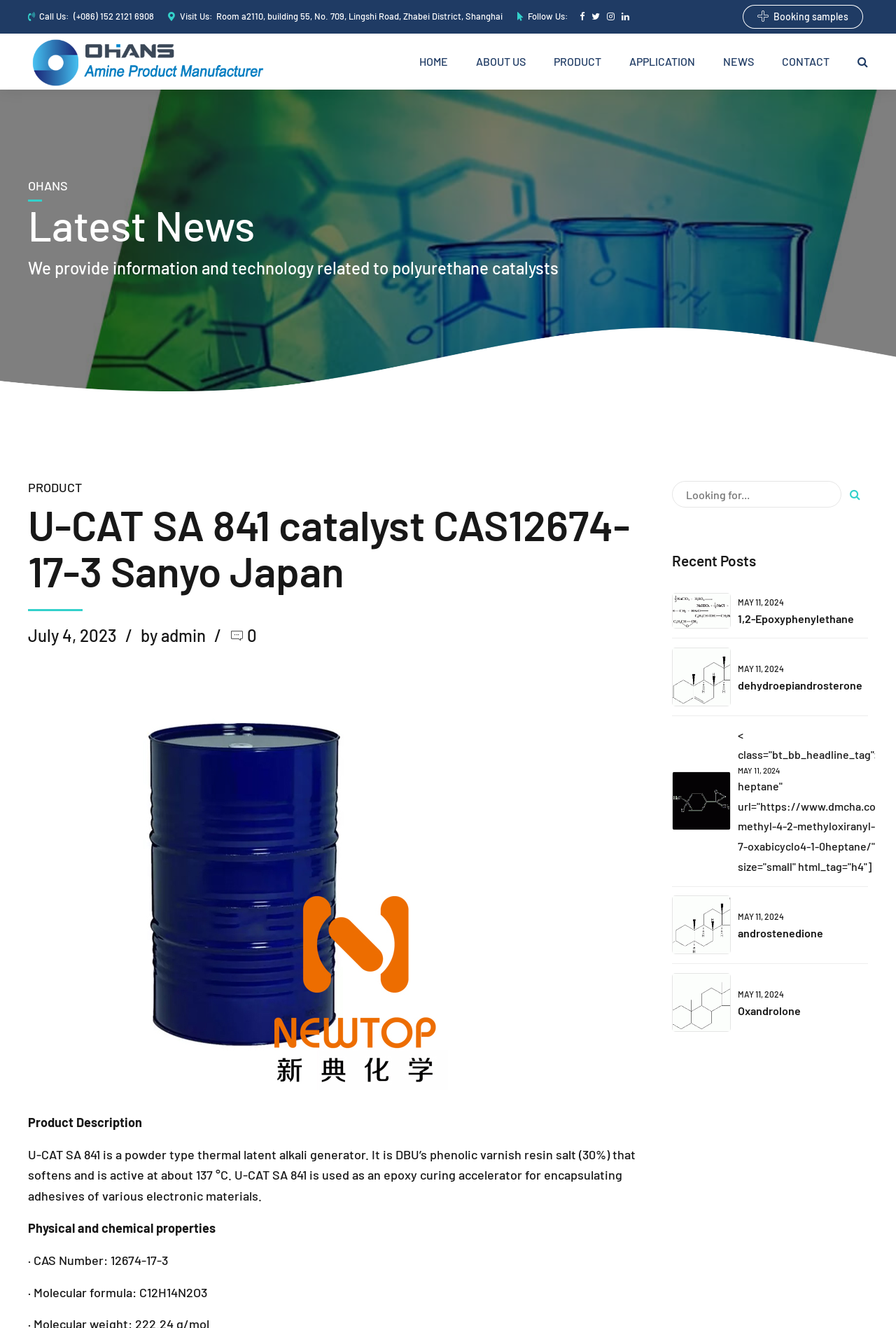Create a full and detailed caption for the entire webpage.

This webpage is a trading platform for morpholine products, specifically highlighting U-CAT SA 841 catalyst CAS12674-17-3 Sanyo Japan. At the top, there are several links, including "Call Us" and "Visit Us" with contact information, as well as a "Booking samples" link. Below these links, there is a prominent image with the text "Manufacturer of Morpholine and Morpholine trading platform".

The main navigation menu is located in the middle of the page, with links to "HOME", "ABOUT US", "PRODUCT", "APPLICATION", "NEWS", and "CONTACT". Below the navigation menu, there is a section with the title "OHANS Latest News", which contains a brief description of the company's focus on polyurethane catalysts.

The main content area is divided into two sections. On the left, there is a section dedicated to a specific product, U-CAT SA 841 catalyst CAS12674-17-3 Sanyo Japan, with a detailed description, physical and chemical properties, and a section titled "Product Description". On the right, there is a section titled "Recent Posts" with several links to news articles, each with a title, date, and a brief description. Each news article has an accompanying image with a structural formula.

At the bottom of the page, there is a search bar with a magnifying glass icon, allowing users to search for specific products or information.